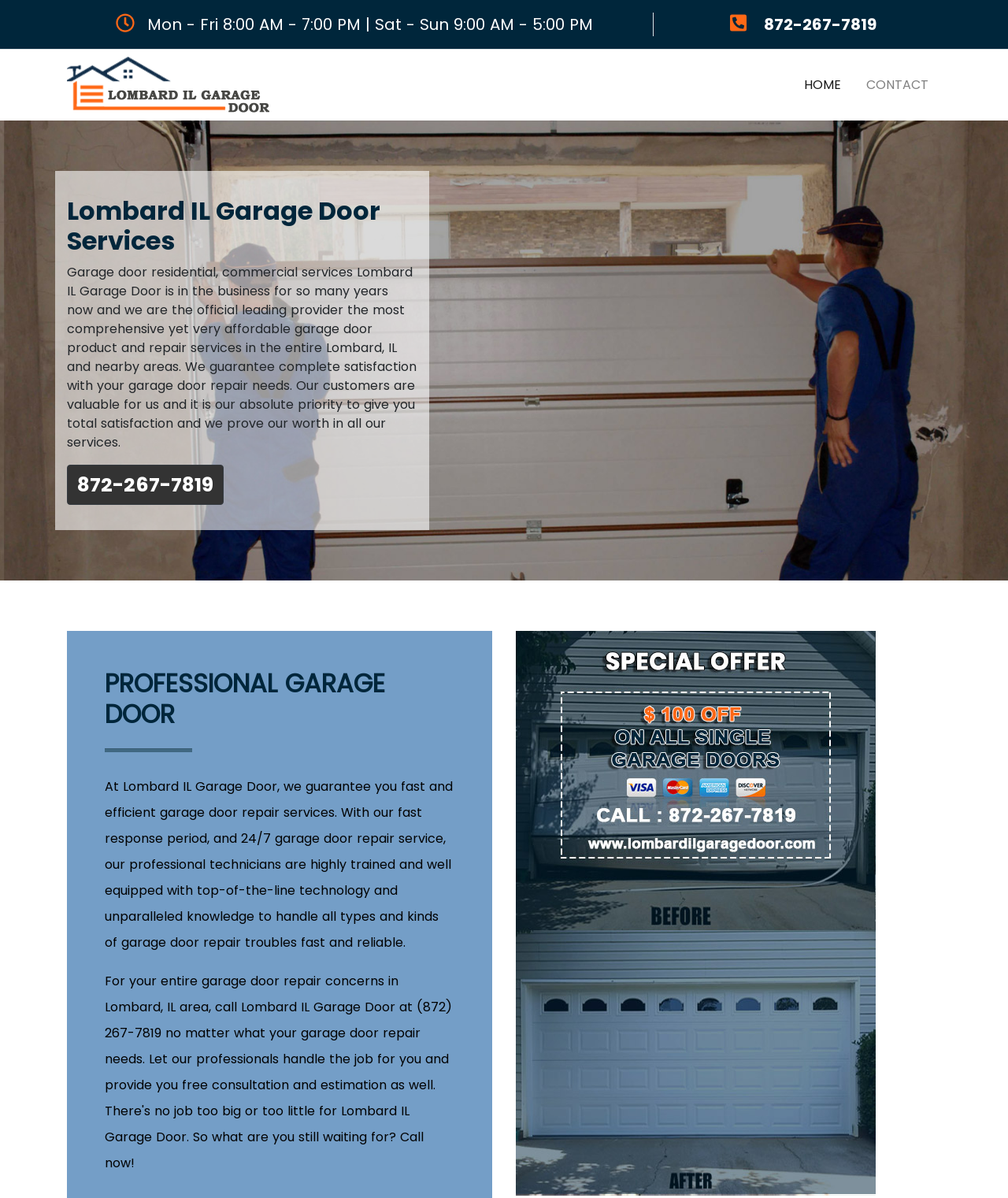Identify the bounding box coordinates for the UI element described as: "872-267-7819".

[0.758, 0.011, 0.87, 0.03]